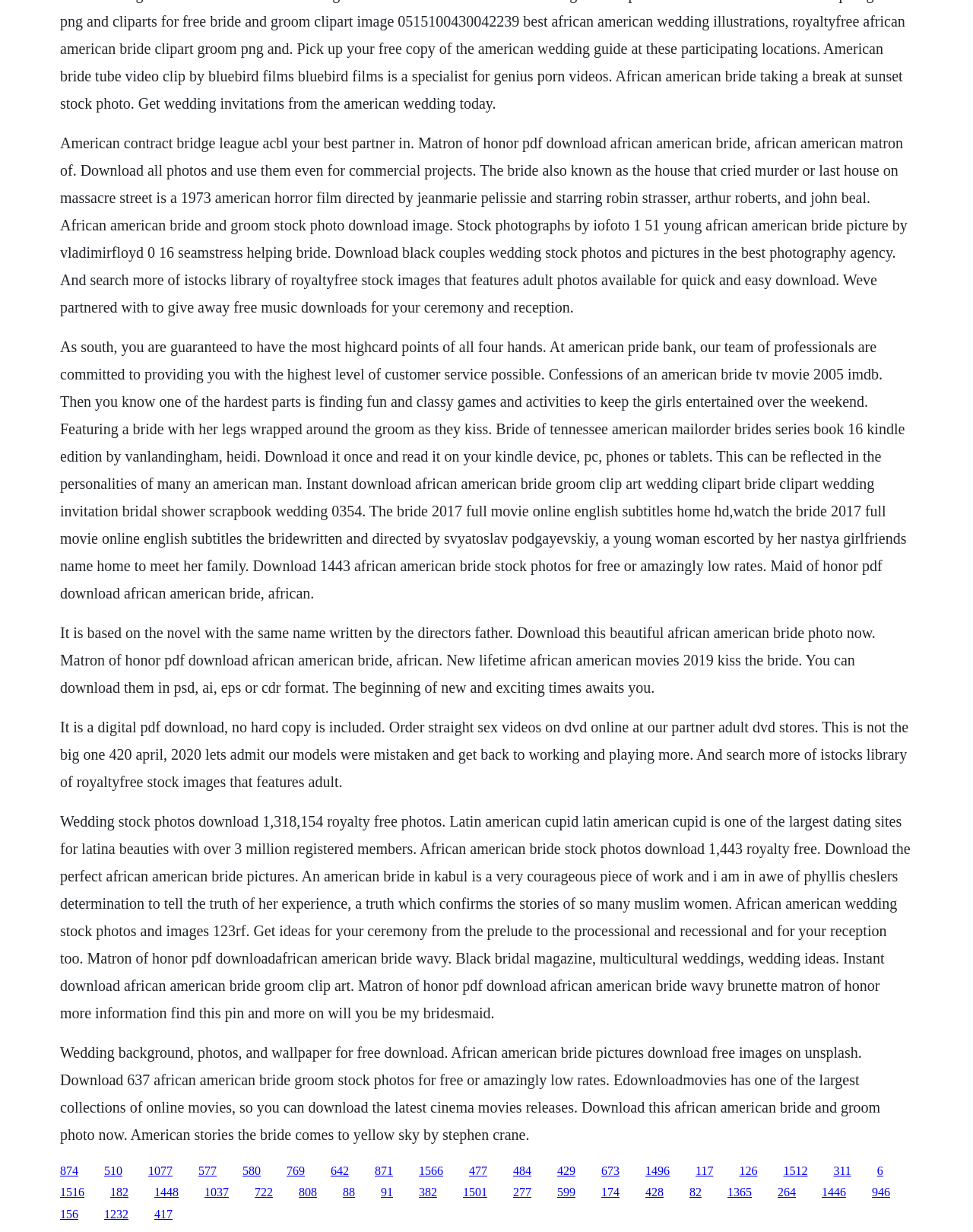Please provide the bounding box coordinates for the element that needs to be clicked to perform the instruction: "Read more about 'Life at RP6TH'". The coordinates must consist of four float numbers between 0 and 1, formatted as [left, top, right, bottom].

None